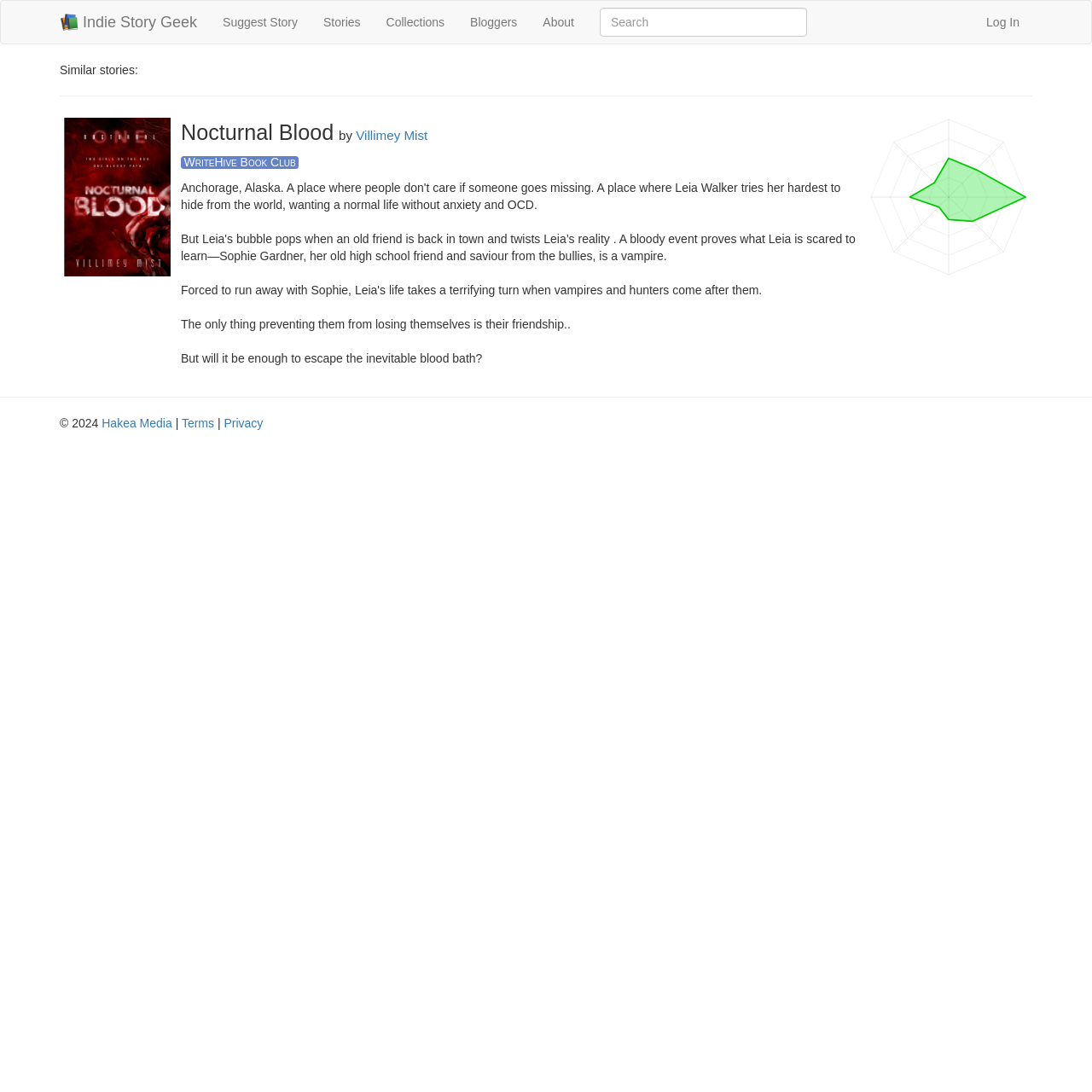Please identify the bounding box coordinates of the element on the webpage that should be clicked to follow this instruction: "Search for a story". The bounding box coordinates should be given as four float numbers between 0 and 1, formatted as [left, top, right, bottom].

[0.549, 0.007, 0.739, 0.034]